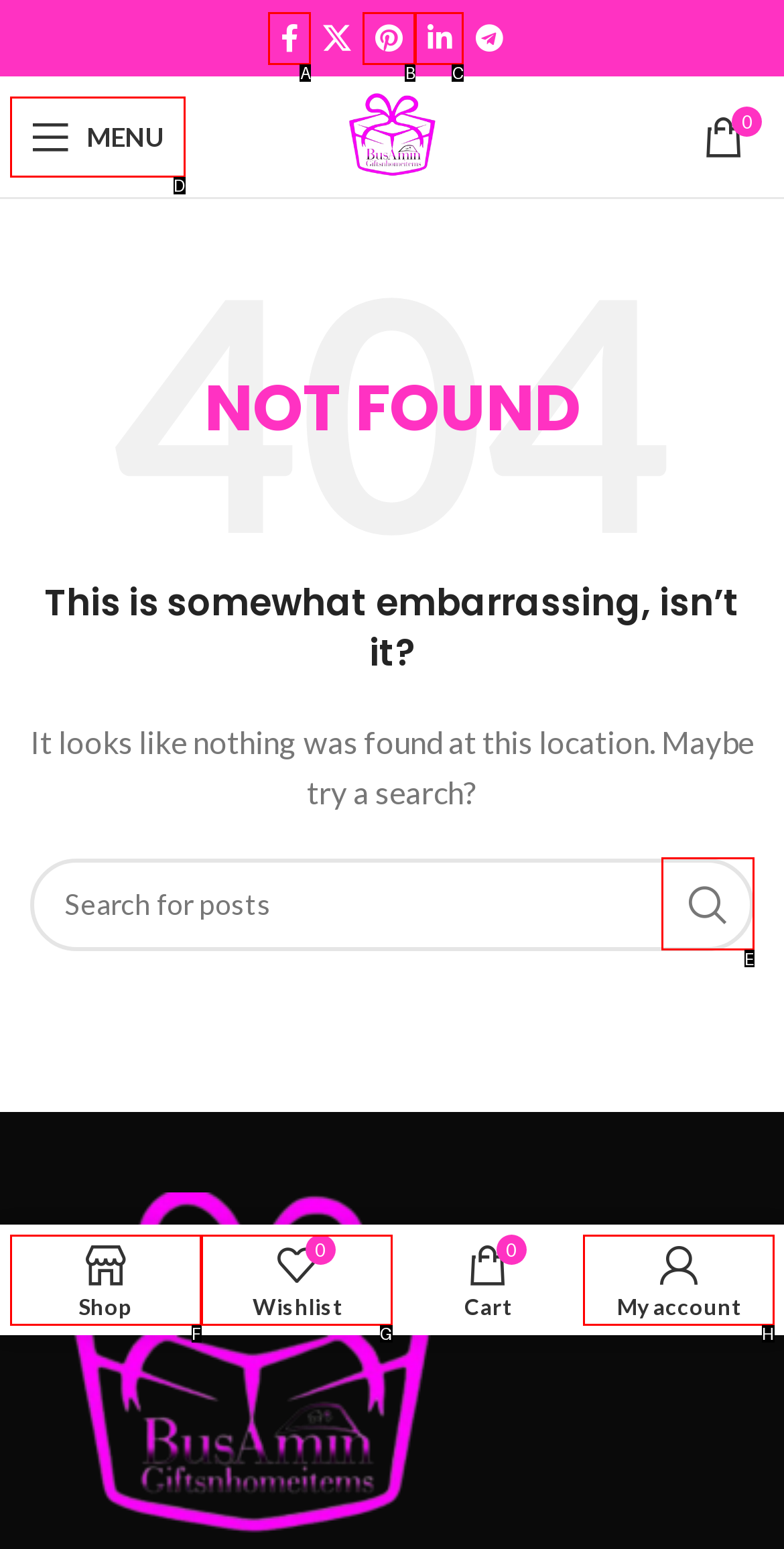Find the option that matches this description: Search
Provide the matching option's letter directly.

E